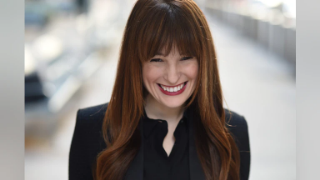Provide a one-word or short-phrase answer to the question:
What is the likely theme associated with this portrait?

Empowerment or success